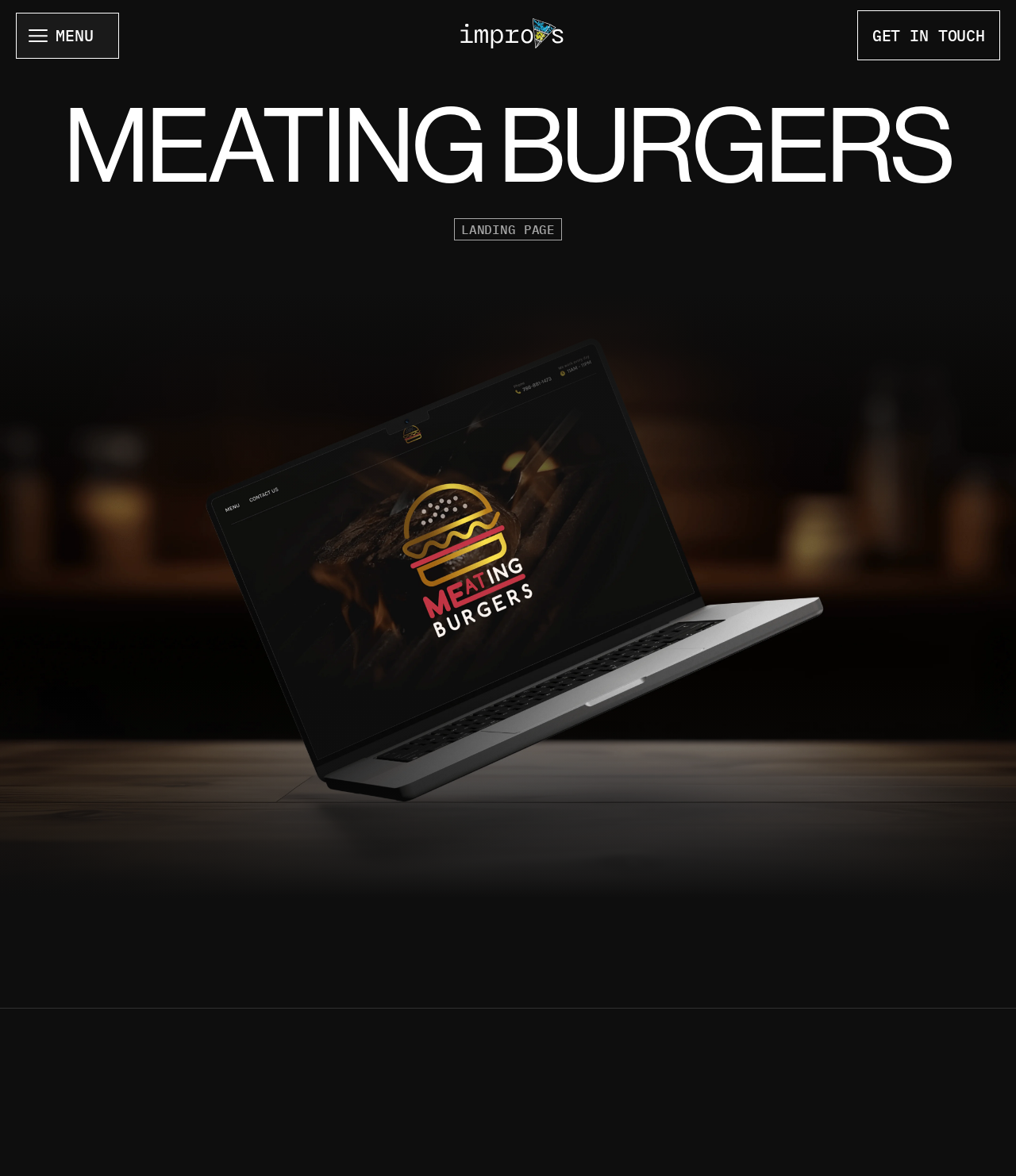What is the width of the 'MEATING BURGERS' heading?
Based on the image, give a one-word or short phrase answer.

0.968